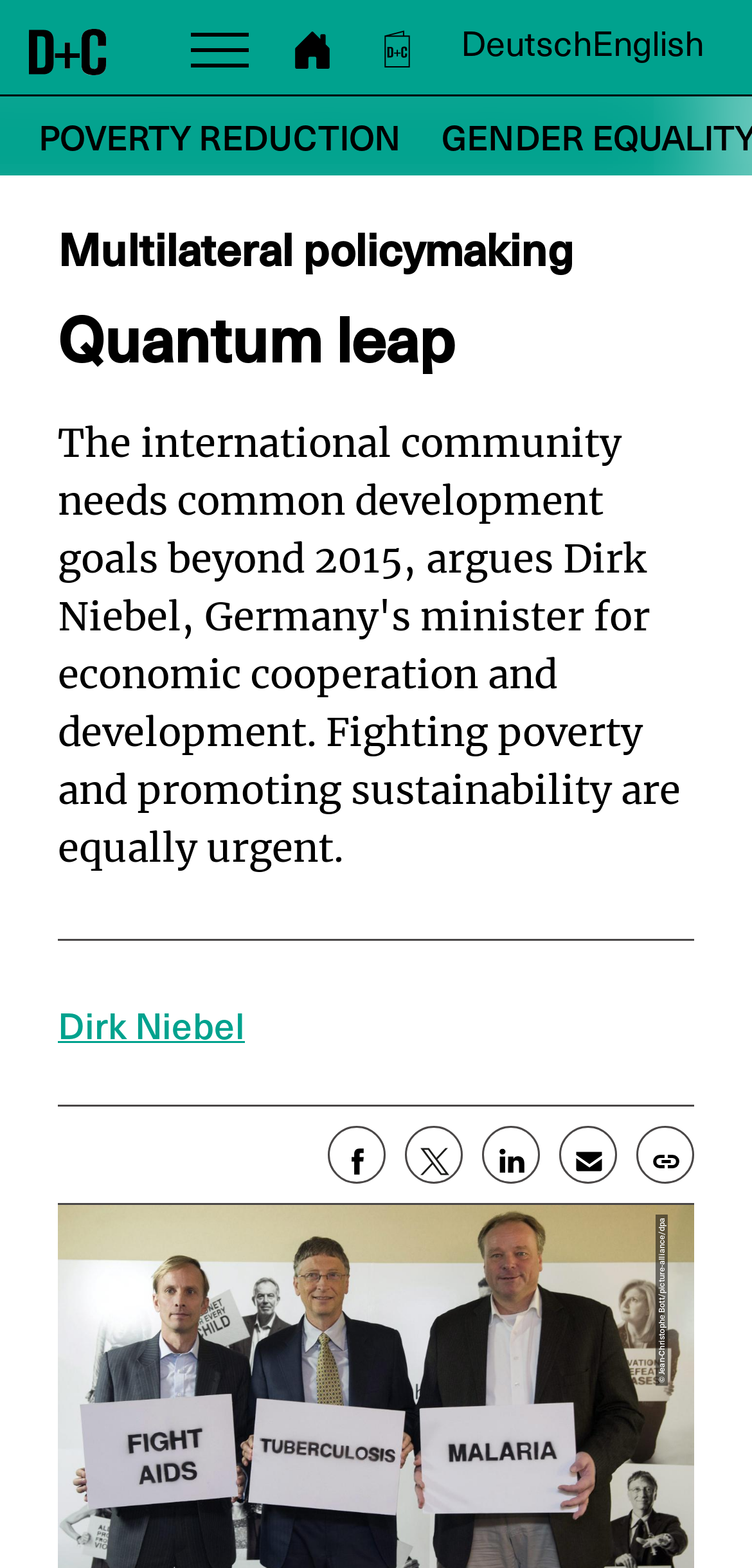Determine the bounding box coordinates for the HTML element described here: "alt="D + C"".

[0.038, 0.006, 0.141, 0.048]